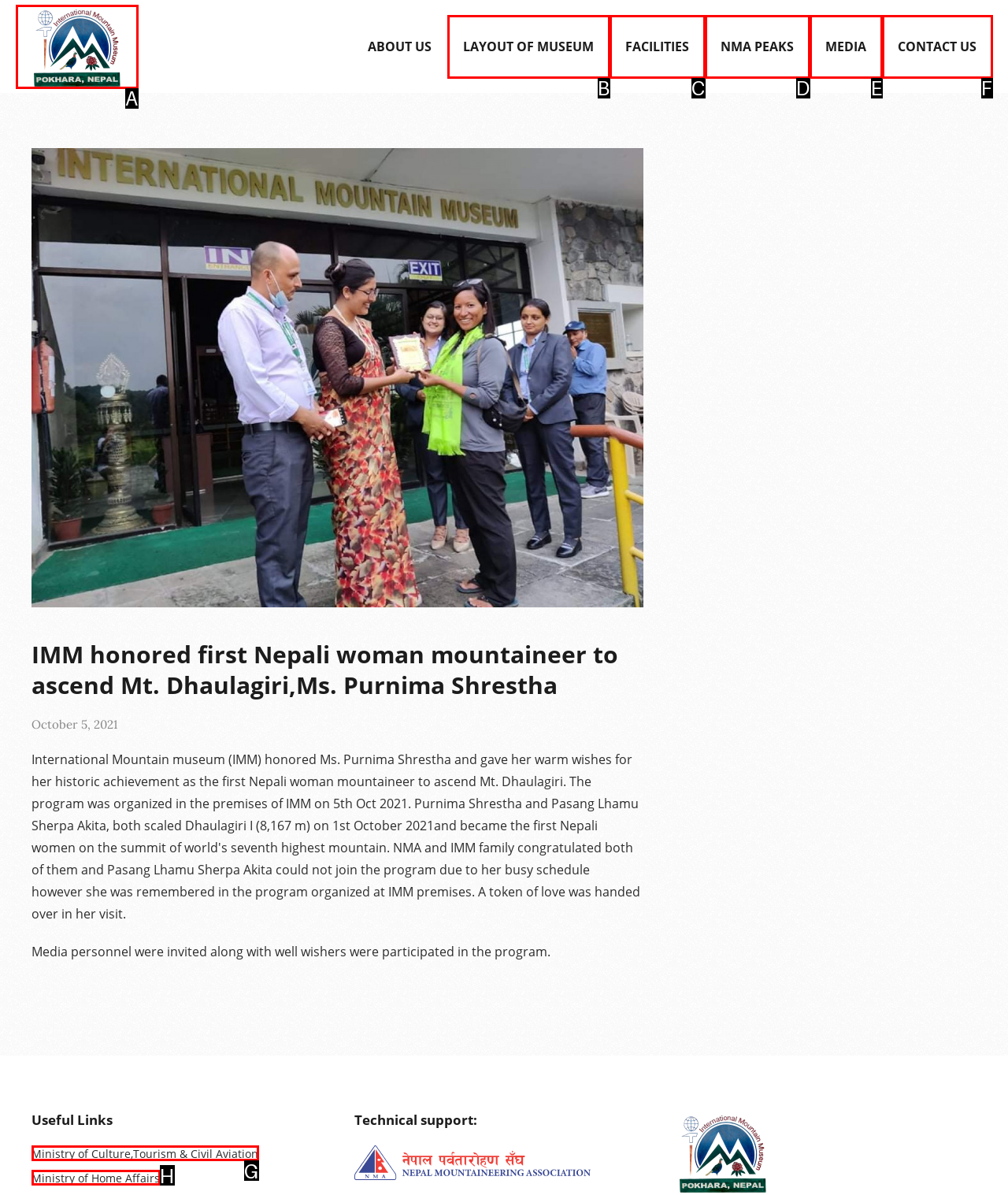Tell me which one HTML element best matches the description: Ministry of Home Affairs Answer with the option's letter from the given choices directly.

H